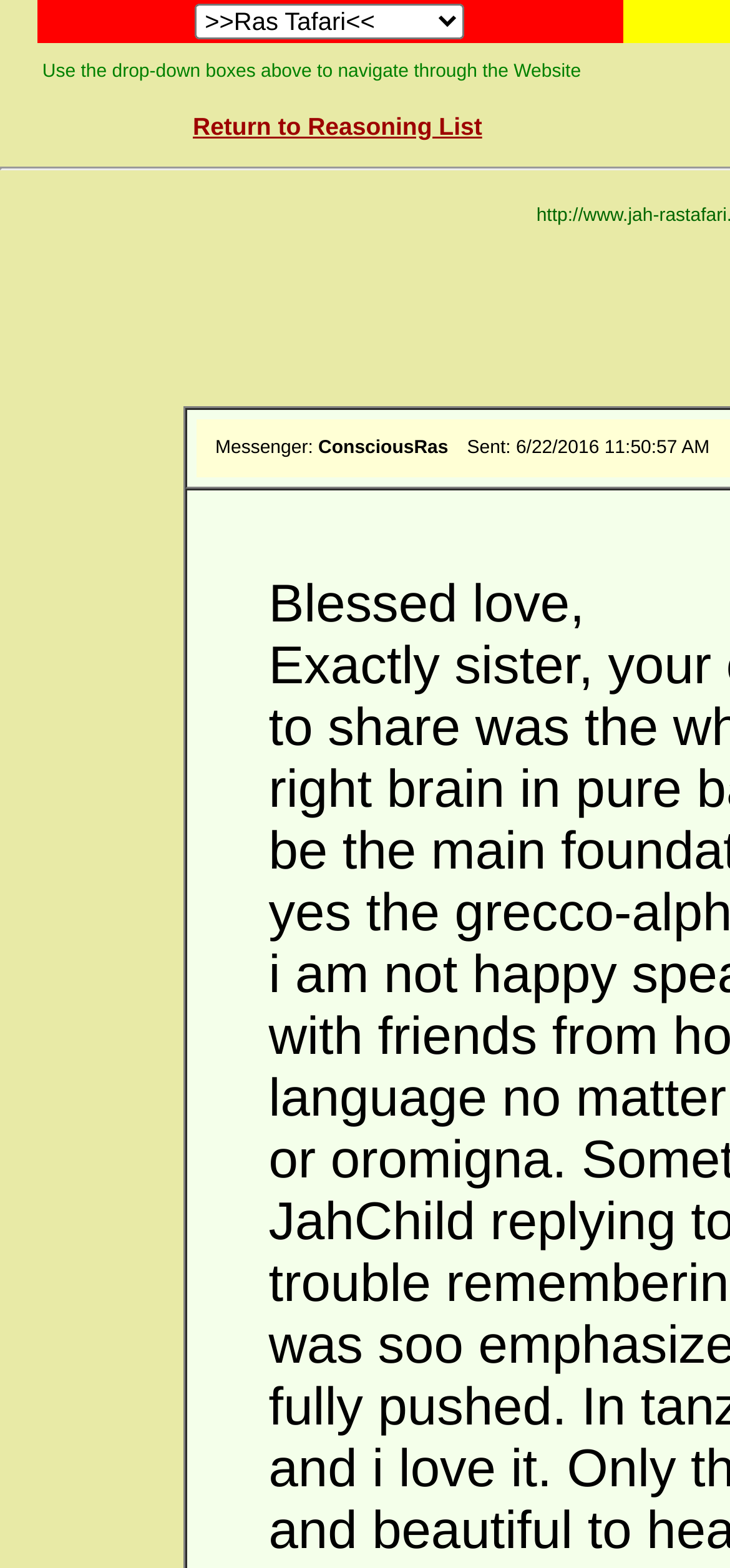What is the date and time of the sent message?
Based on the screenshot, respond with a single word or phrase.

6/22/2016 11:50:57 AM